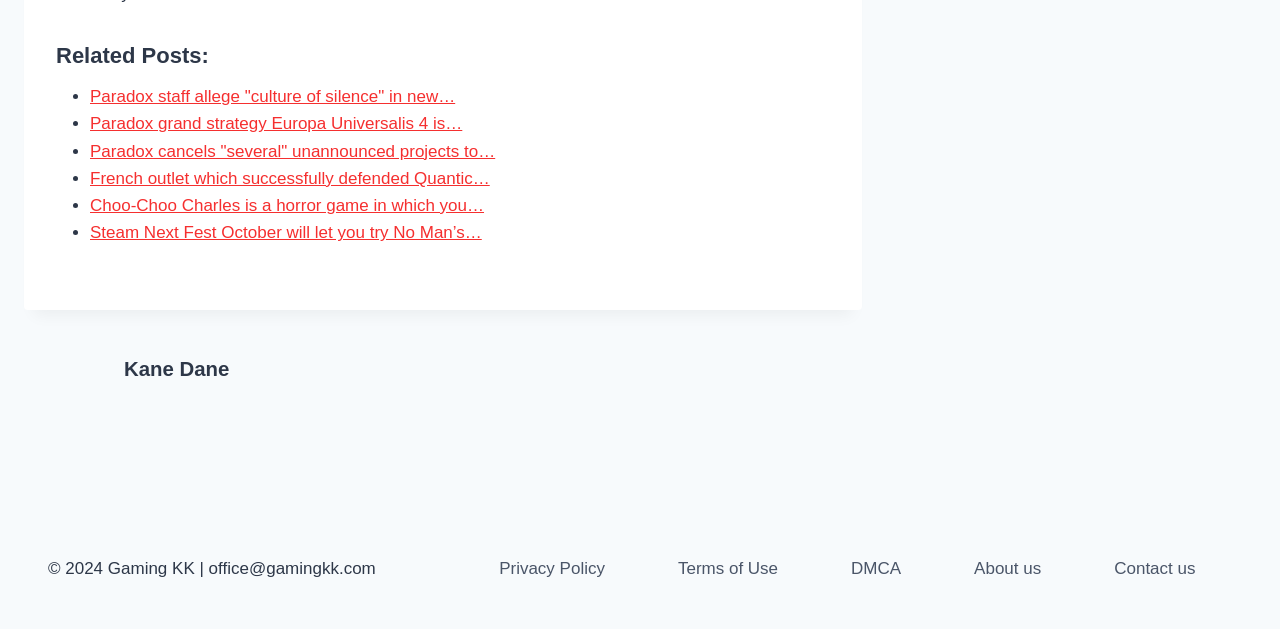Kindly determine the bounding box coordinates of the area that needs to be clicked to fulfill this instruction: "view related post about Paradox staff".

[0.07, 0.139, 0.356, 0.169]